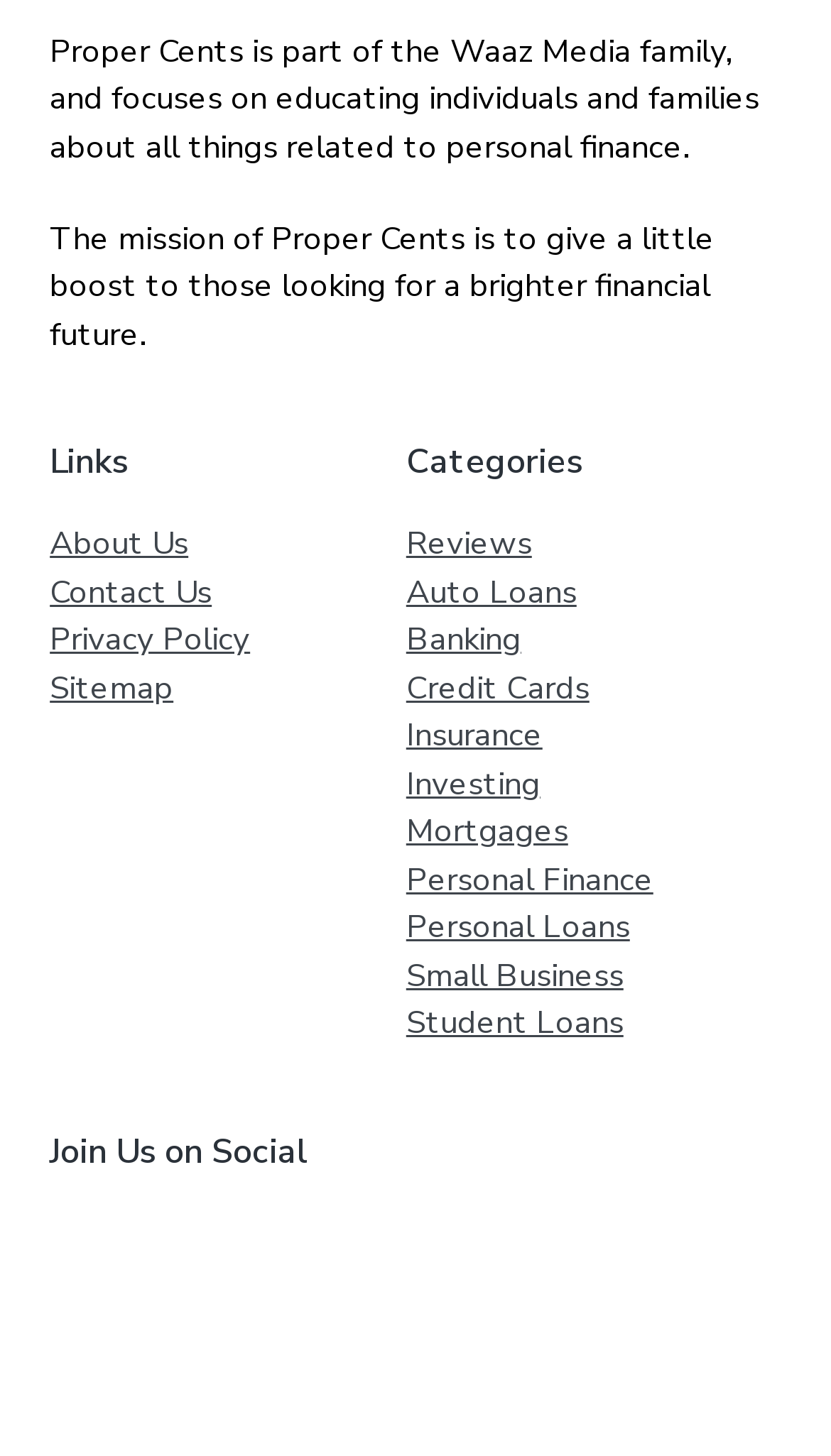Locate the bounding box coordinates of the element that should be clicked to fulfill the instruction: "Visit the About Us page".

[0.06, 0.358, 0.227, 0.388]